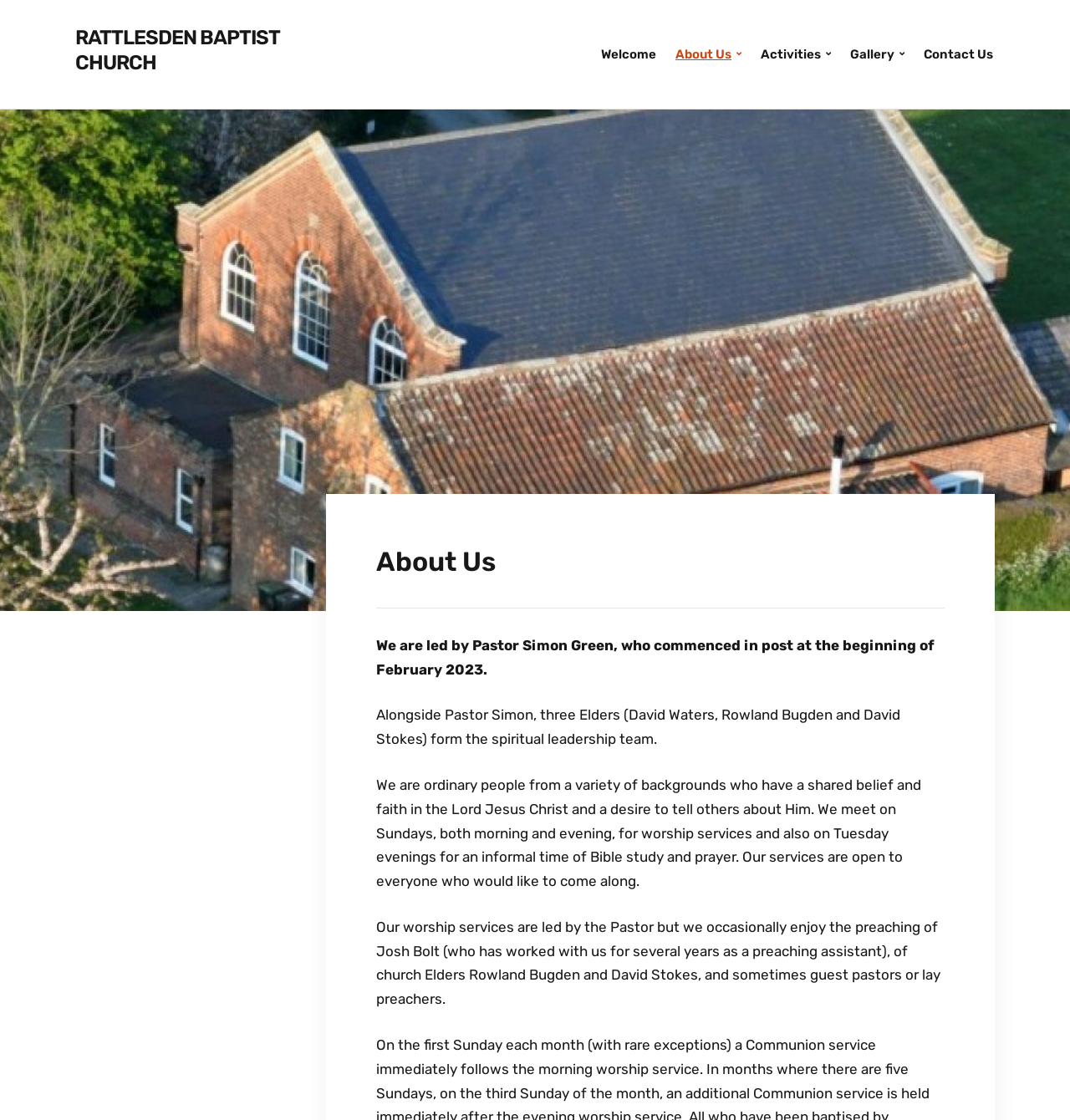How many Elders form the spiritual leadership team?
Please describe in detail the information shown in the image to answer the question.

The answer can be found in the StaticText element with the text 'Alongside Pastor Simon, three Elders (David Waters, Rowland Bugden and David Stokes) form the spiritual leadership team.'